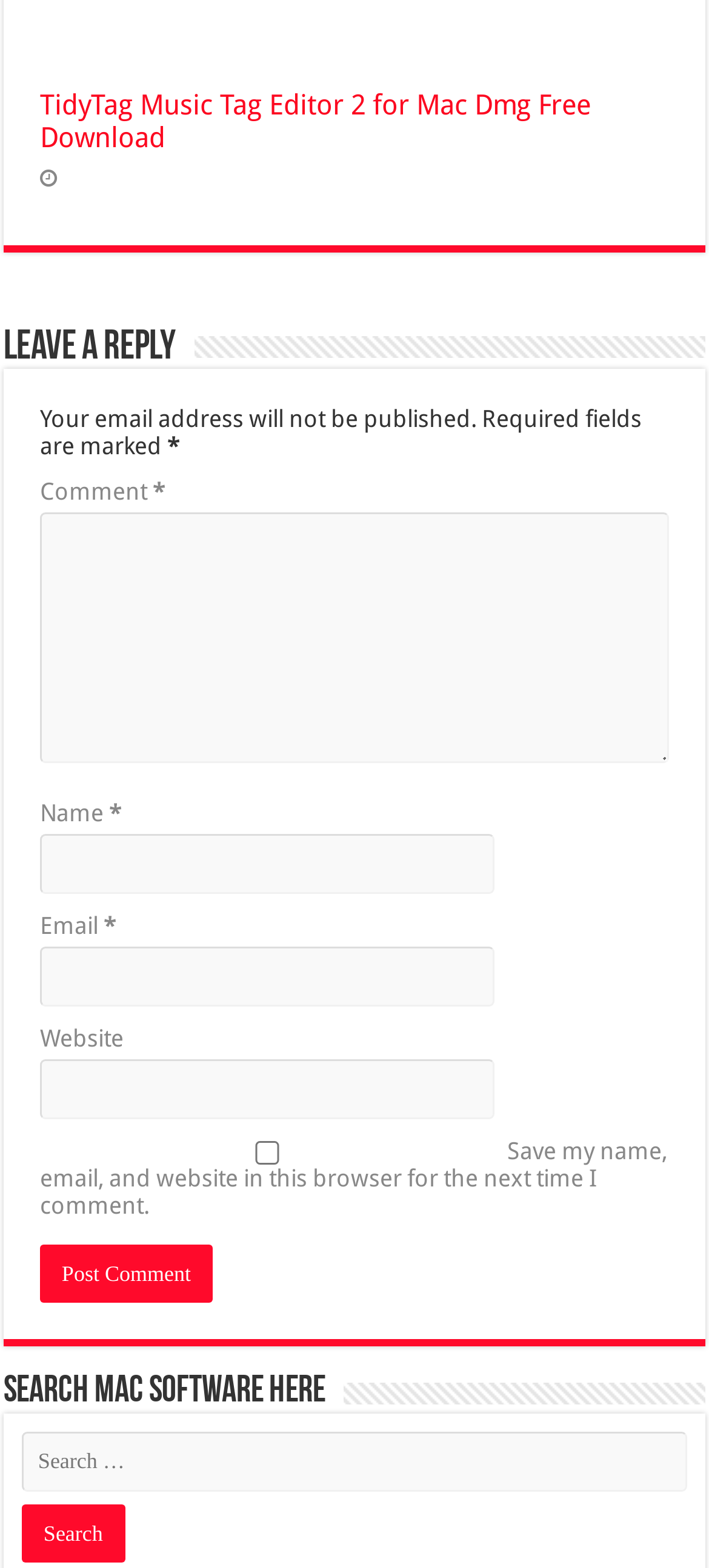Please find the bounding box coordinates of the element that needs to be clicked to perform the following instruction: "post a comment". The bounding box coordinates should be four float numbers between 0 and 1, represented as [left, top, right, bottom].

[0.056, 0.794, 0.3, 0.831]